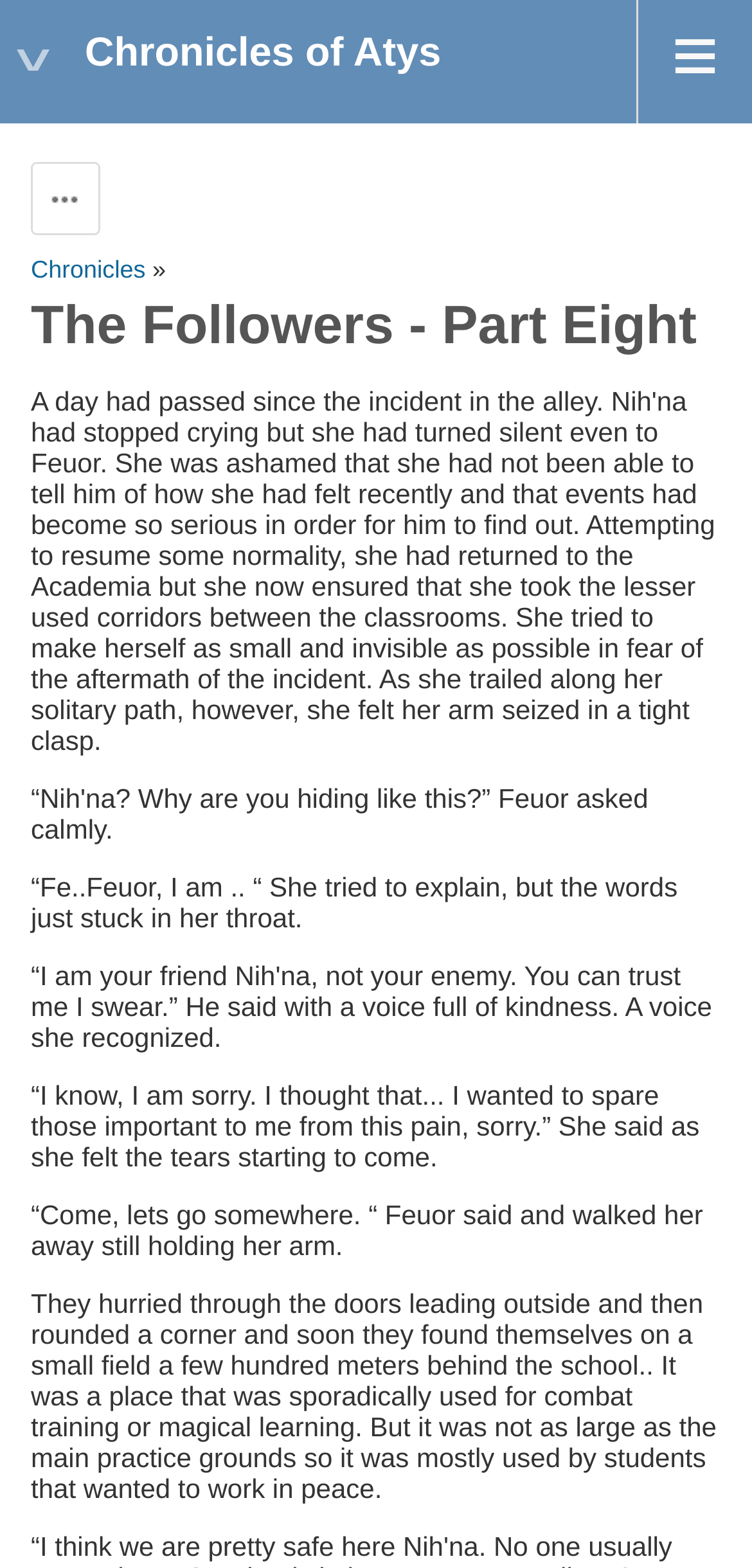Using the format (top-left x, top-left y, bottom-right x, bottom-right y), provide the bounding box coordinates for the described UI element. All values should be floating point numbers between 0 and 1: Chronicles

[0.041, 0.163, 0.194, 0.181]